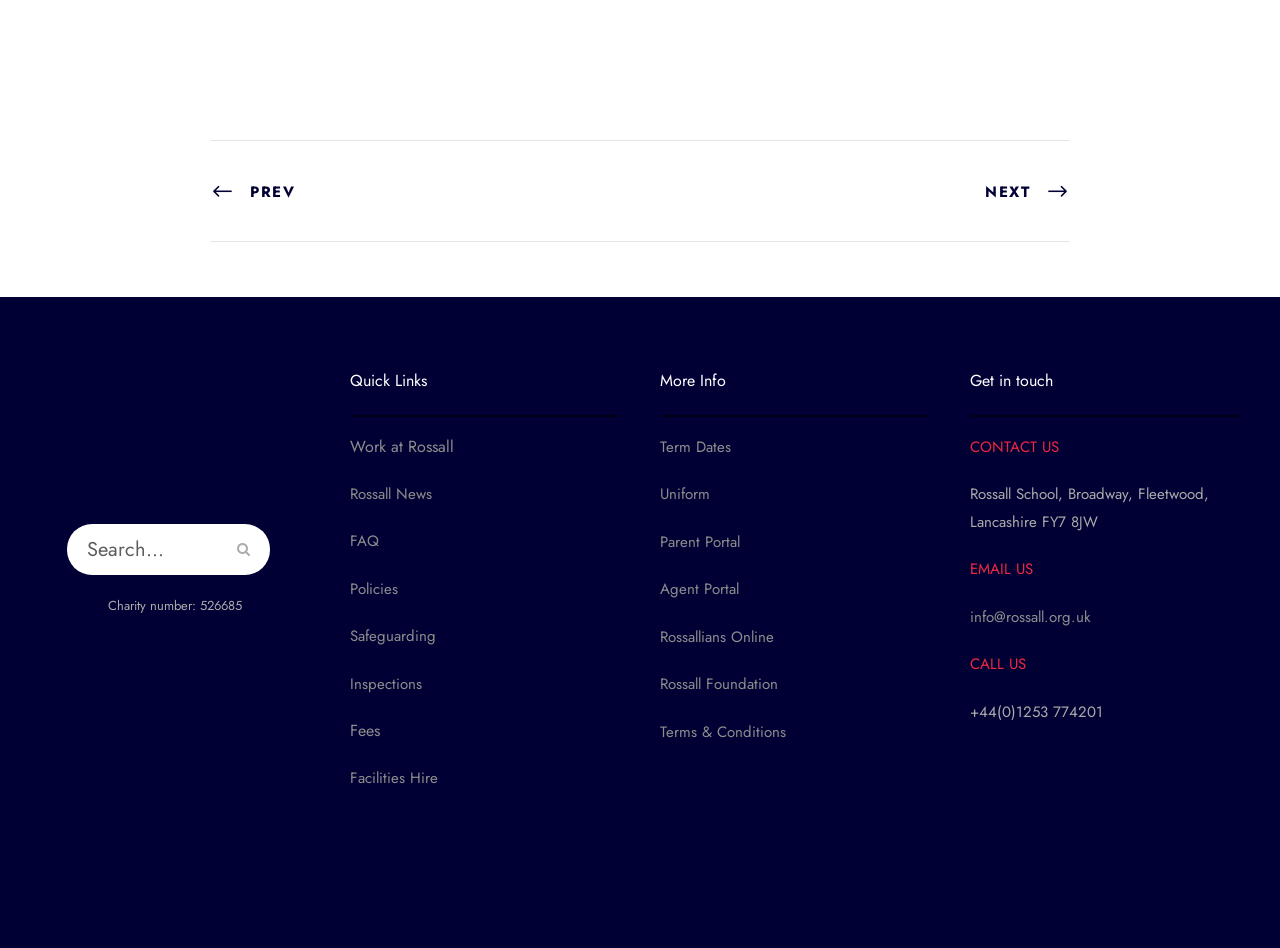Calculate the bounding box coordinates of the UI element given the description: "Safeguarding".

[0.273, 0.66, 0.341, 0.683]